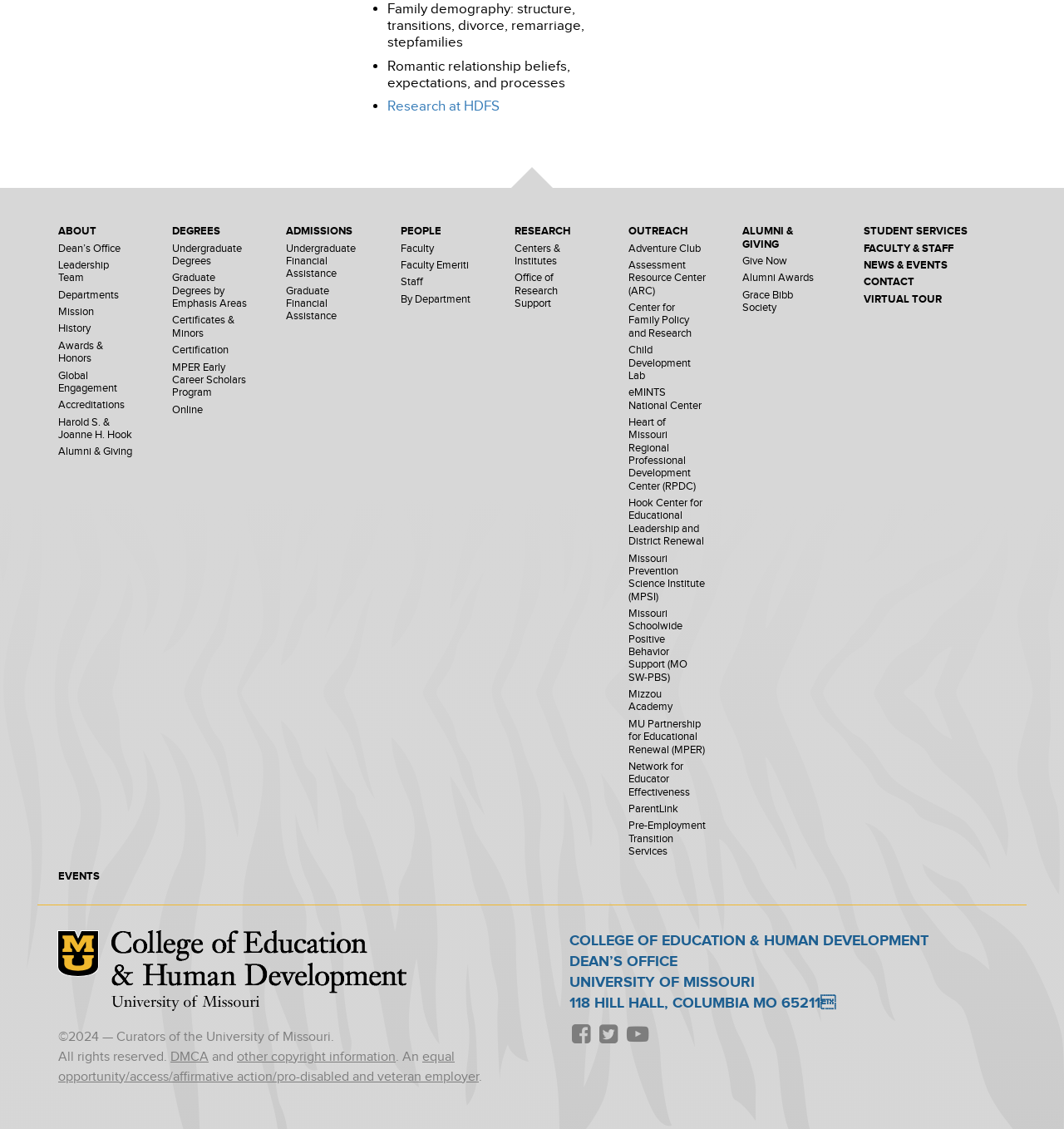Locate the bounding box coordinates of the UI element described by: "Graduate Degrees by Emphasis Areas". Provide the coordinates as four float numbers between 0 and 1, formatted as [left, top, right, bottom].

[0.162, 0.241, 0.266, 0.275]